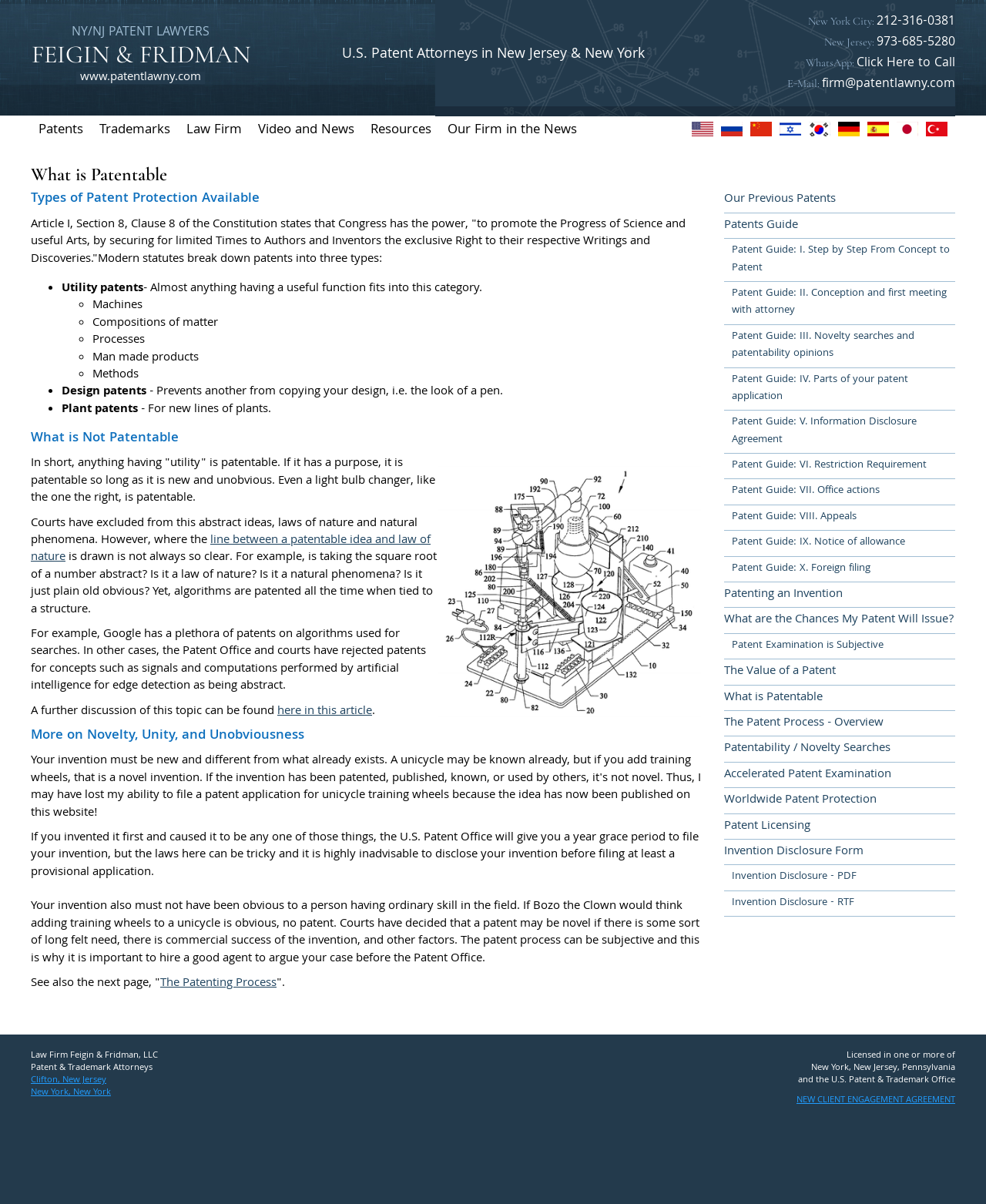Please find the main title text of this webpage.

What is Patentable